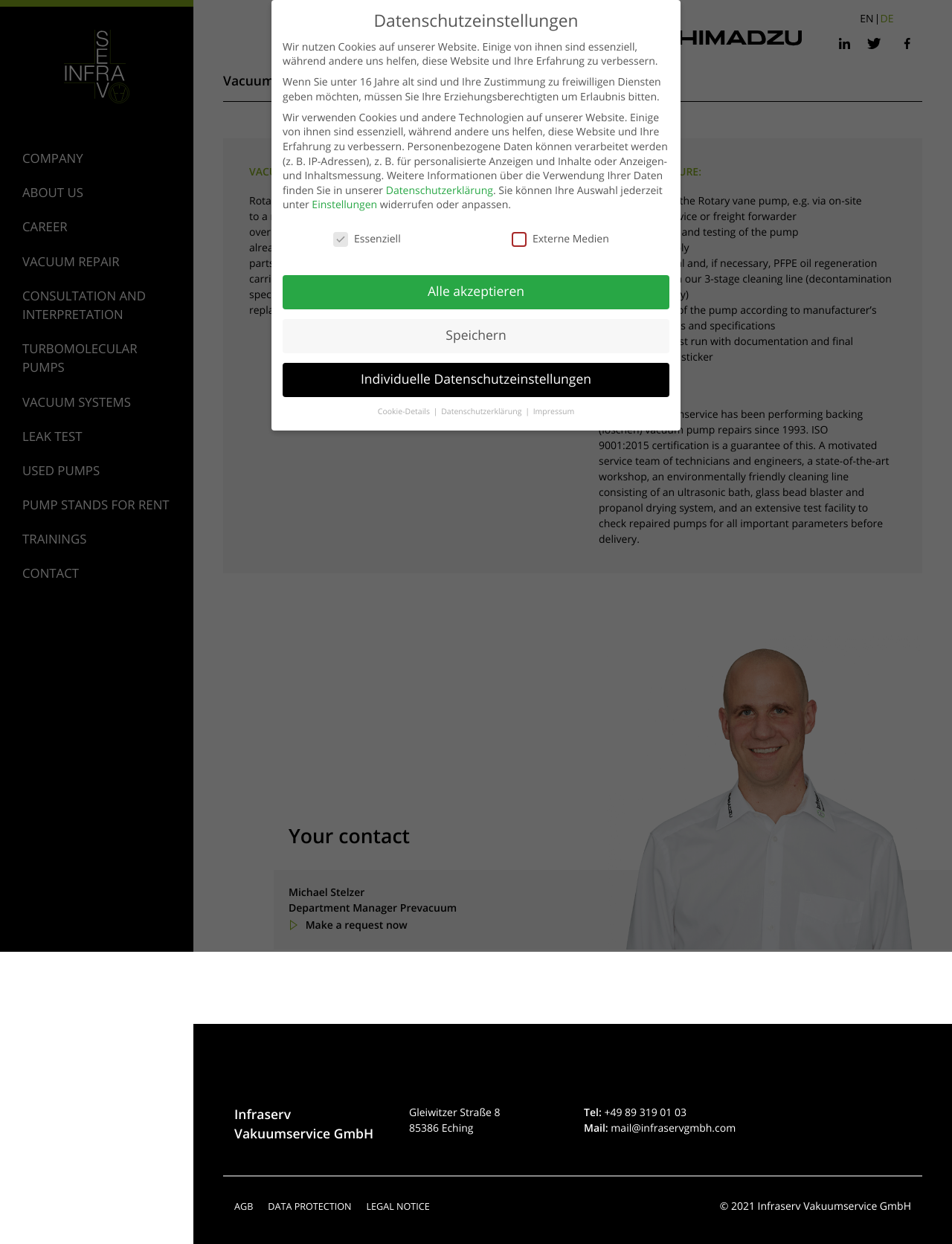Provide a thorough description of the webpage you see.

This webpage is about Infraserv Vakuumservice GmbH, a company that specializes in repairing vacuum pumps. At the top of the page, there is a logo and a navigation menu with links to different sections of the website, including "Company", "About Us", "Career", and more.

Below the navigation menu, there is a heading that reads "Vacuum pumps repair" and a subheading that says "Rotary vane pumps". The company's expertise in repairing rotary vane pumps is highlighted, with a description of their process, which includes targeted replacement of wear parts, maintenance work according to manufacturer's specifications, and coordination with customers.

The page then outlines the repair procedure, which includes receipt of the pump, inspection and testing, disassembly, oil disposal, cleaning, assembly, and a 24-hour test run. Each step is listed with a bullet point and a brief description.

Further down the page, there is a section that mentions the company's ISO 9001:2015 certification, which guarantees the quality of their service. The company's motivated service team, state-of-the-art workshop, and environmentally friendly cleaning line are also highlighted.

On the right side of the page, there is a contact section with the name and title of the department manager, Michael Stelzer, and a link to make a request.

At the bottom of the page, there is a footer section with the company's address, phone number, and email address, as well as links to their terms and conditions, data protection policy, and legal notice. There is also a copyright notice and a section on data protection settings.

Throughout the page, there are several images, including the company logo, which appears twice, and some icons for social media or other links. The overall layout is organized and easy to follow, with clear headings and concise text.